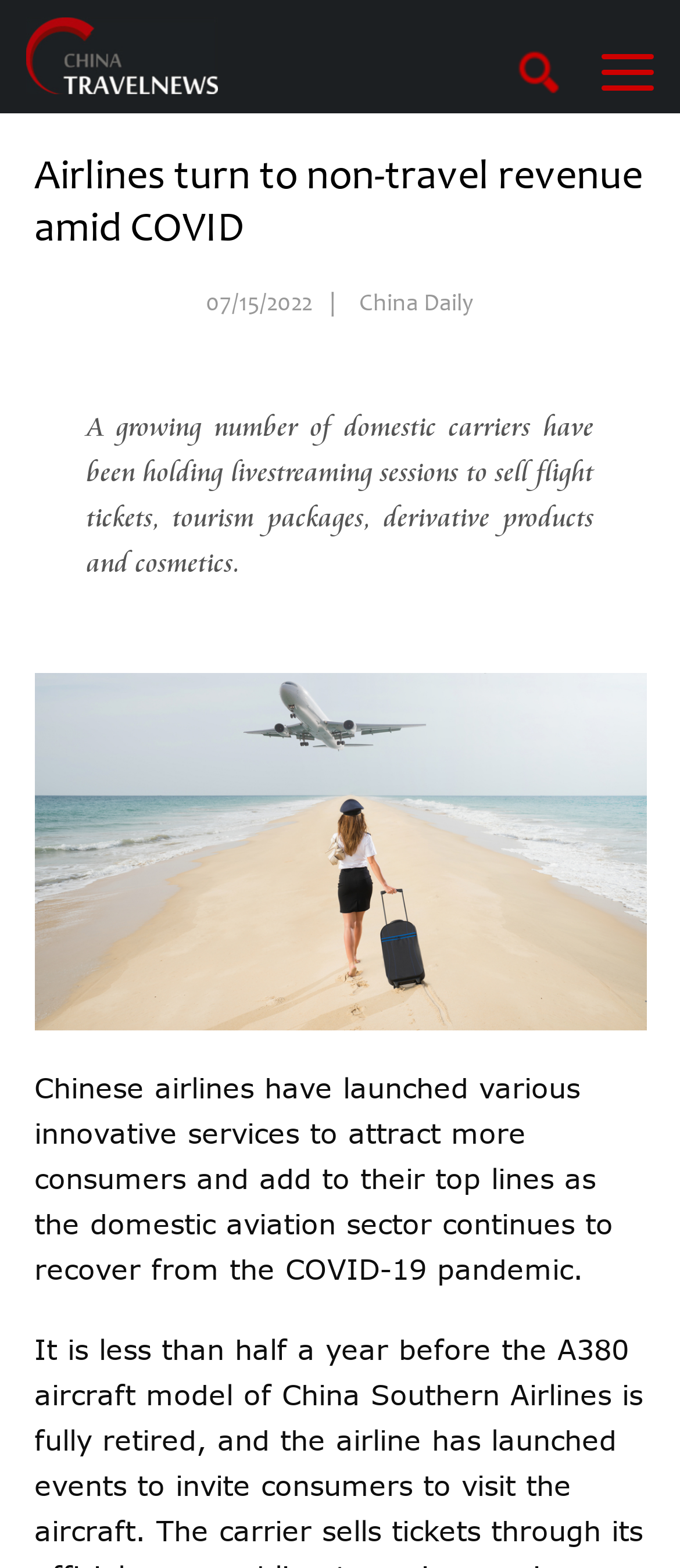Deliver a detailed narrative of the webpage's visual and textual elements.

The webpage is about airlines turning to non-travel revenue amid the COVID-19 pandemic. At the top left of the page, there is a heading "China Travel News" with a corresponding image and link. Below this, there is a larger heading "Airlines turn to non-travel revenue amid COVID" that spans most of the width of the page. 

To the right of the larger heading, there are three pieces of text: "07/15/2022", a vertical bar "|", and "China Daily". These are positioned in a horizontal line, with the date on the left, the vertical bar in the middle, and "China Daily" on the right.

Below the larger heading, there is a paragraph of text that summarizes the main idea of the article, stating that domestic carriers are holding livestreaming sessions to sell various products. This paragraph is positioned near the top center of the page.

Further down the page, there is another paragraph of text that provides more details about Chinese airlines launching innovative services to attract consumers and increase revenue as the aviation sector recovers from the pandemic. This paragraph is positioned near the bottom center of the page.